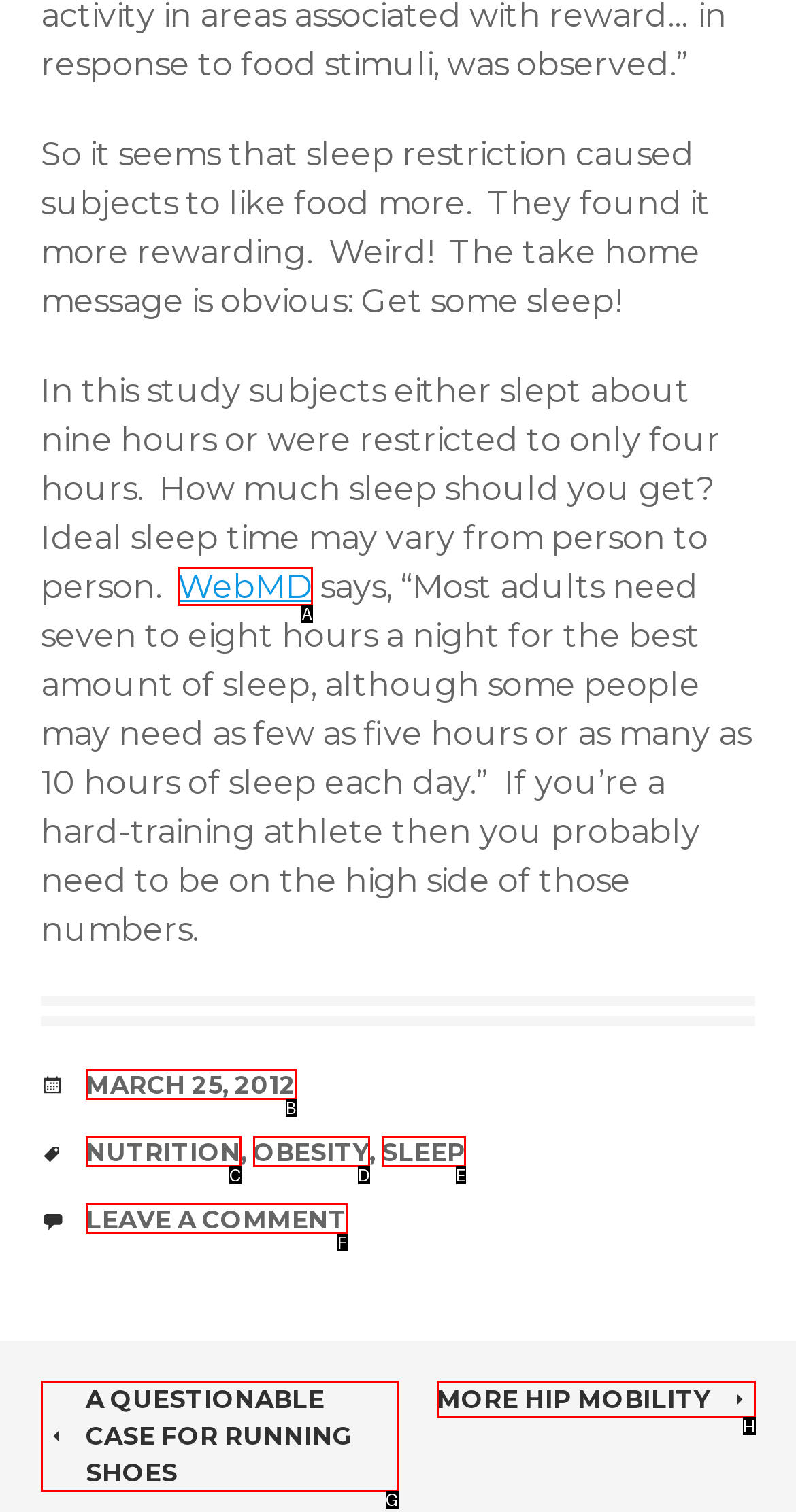From the given options, find the HTML element that fits the description: WebMD. Reply with the letter of the chosen element.

A